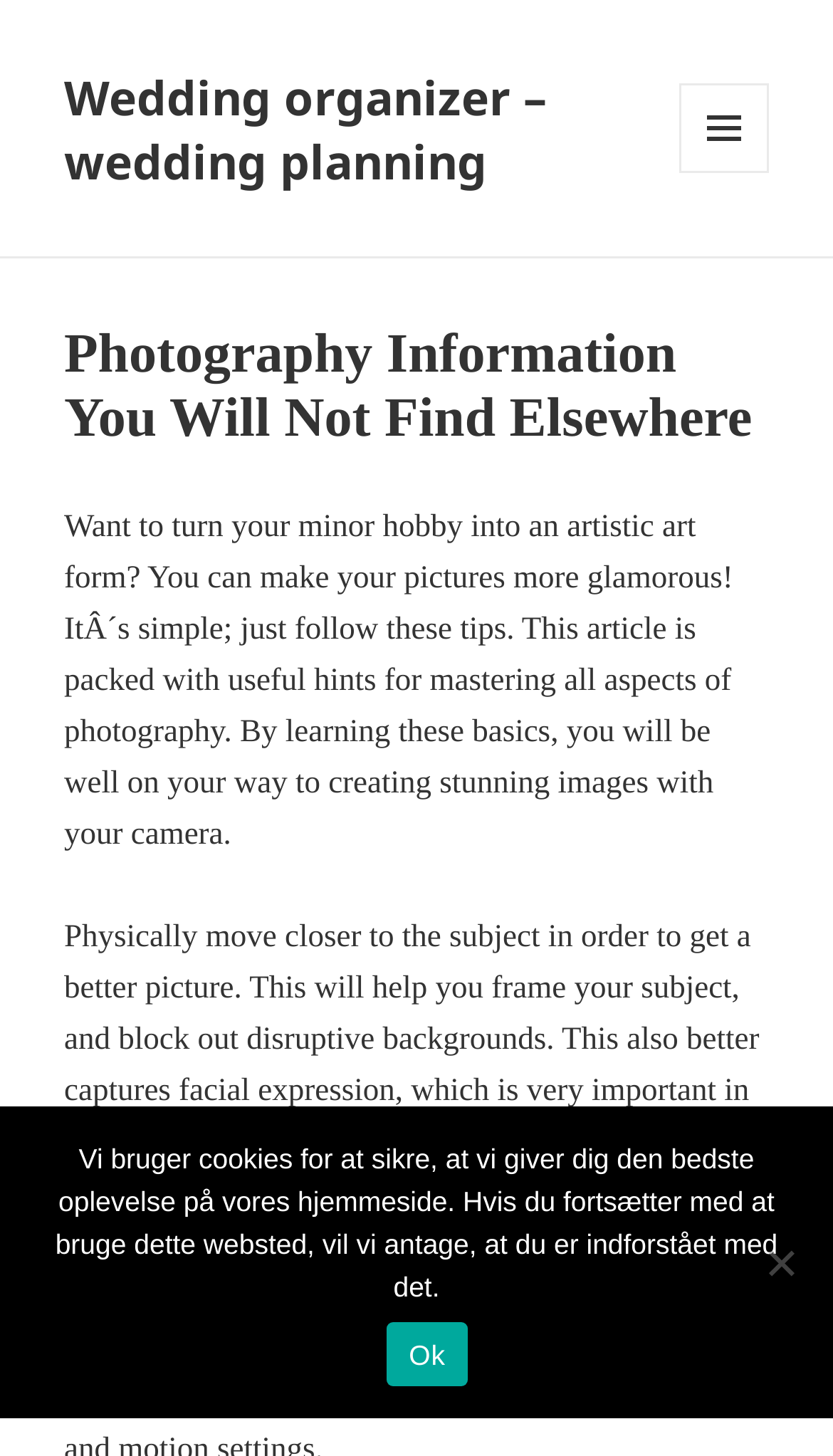Provide the bounding box coordinates of the HTML element this sentence describes: "Wedding organizer – wedding planning". The bounding box coordinates consist of four float numbers between 0 and 1, i.e., [left, top, right, bottom].

[0.077, 0.044, 0.656, 0.132]